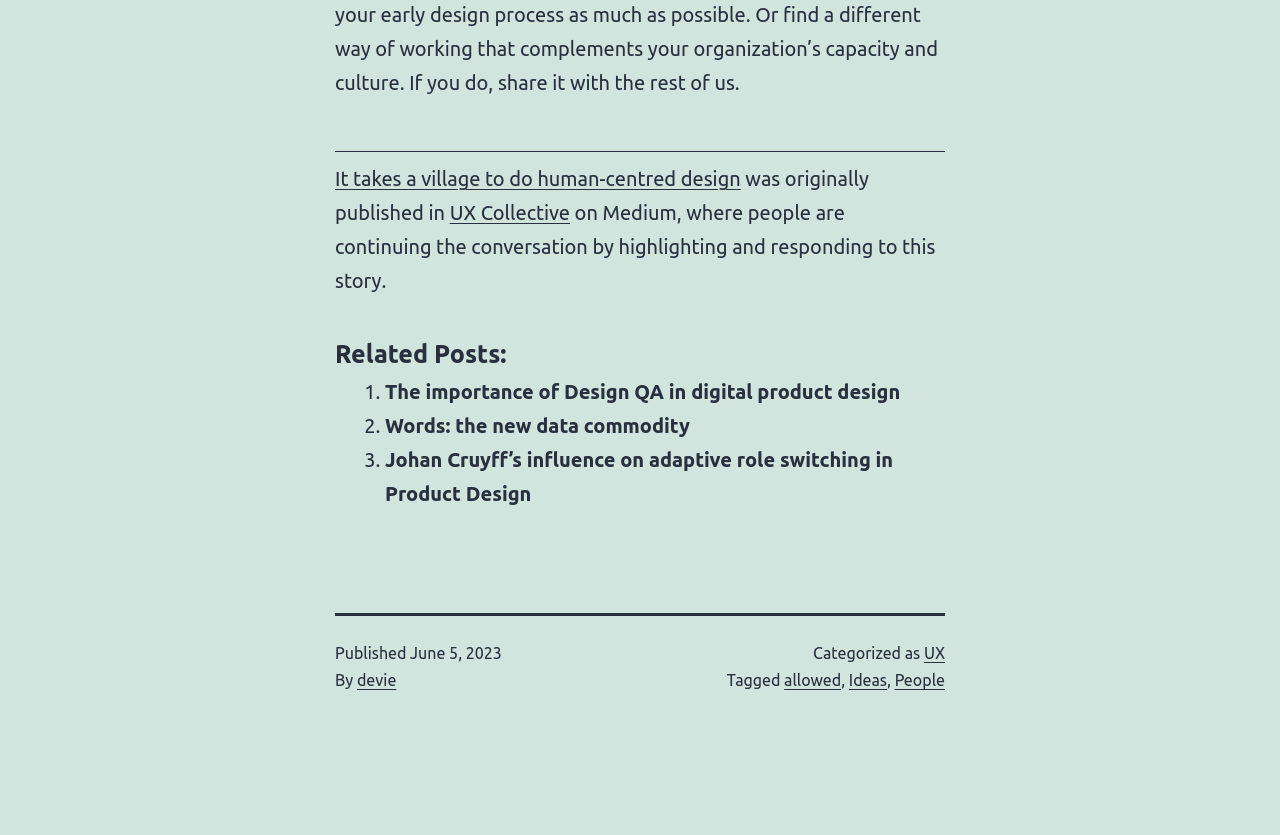Reply to the question with a single word or phrase:
When was the article published?

June 5, 2023